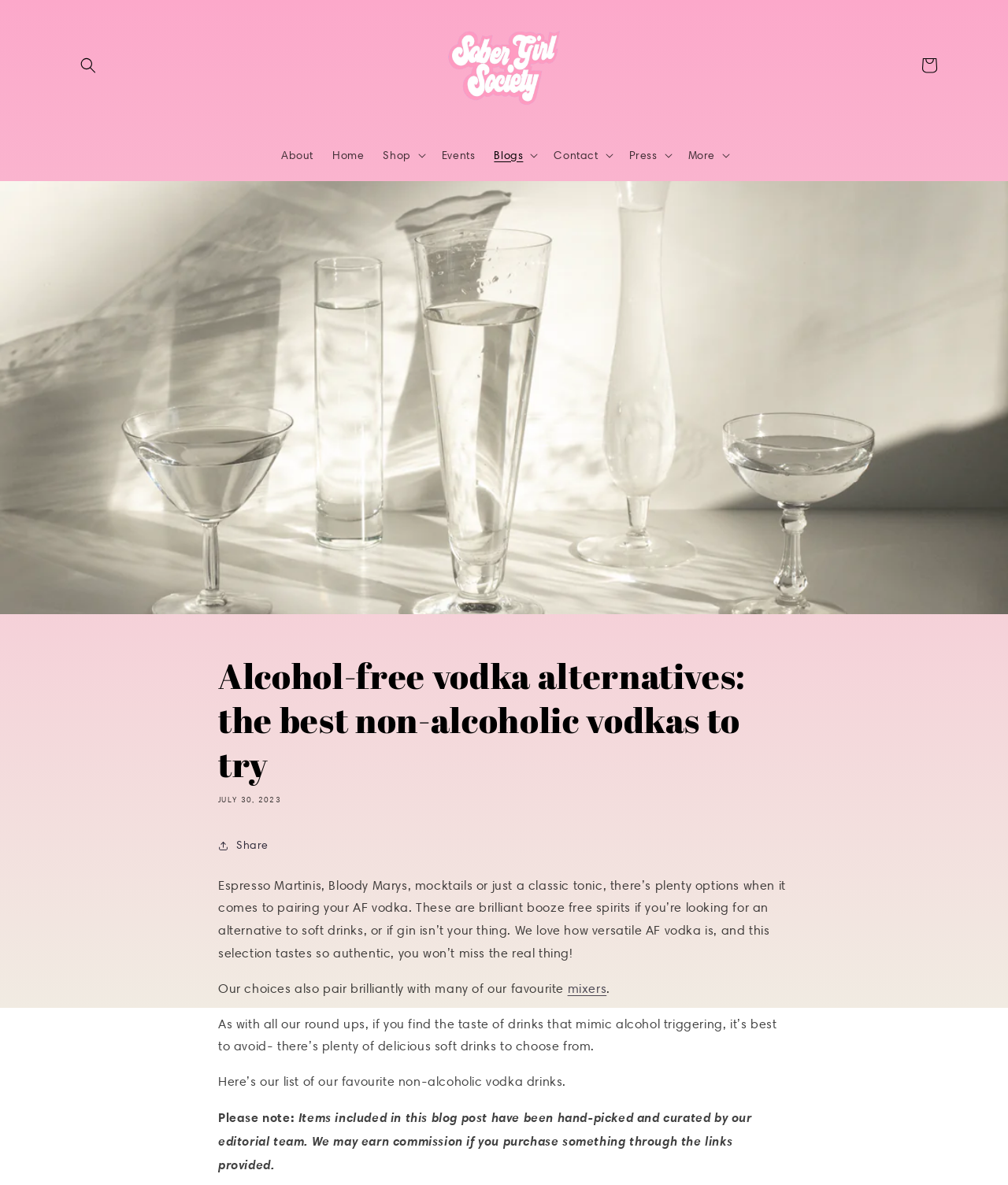Give a detailed account of the webpage's layout and content.

This webpage is about alcohol-free vodka alternatives, specifically showcasing the best non-alcoholic vodkas to try. At the top, there is a navigation menu with several links, including "Sober Girl Society", "About", "Home", "Events", "Blogs", "Contact", "Press", and "More". On the top right, there is a "Cart" link with an image.

Below the navigation menu, there is a large image that takes up most of the width of the page. Above the image, there is a header with the title "Alcohol-free vodka alternatives: the best non-alcoholic vodkas to try" and a timestamp "JULY 30, 2023".

Below the image, there is a section of text that describes the benefits of alcohol-free vodka, mentioning its versatility and authentic taste. The text also mentions that the selection pairs well with various mixers.

Following this section, there is a list of non-alcoholic vodka drinks, although the specific items are not mentioned in the accessibility tree.

On the right side of the page, there is a call-to-action section with a heading "SIGN UP - IT'S FREE!" and a brief description inviting users to join the society to hear about events and meet-ups. Below this, there are two text boxes for users to input their email and name, and a "Join Now" button.

Overall, the webpage is focused on promoting alcohol-free vodka alternatives and encouraging users to join the Sober Girl Society.